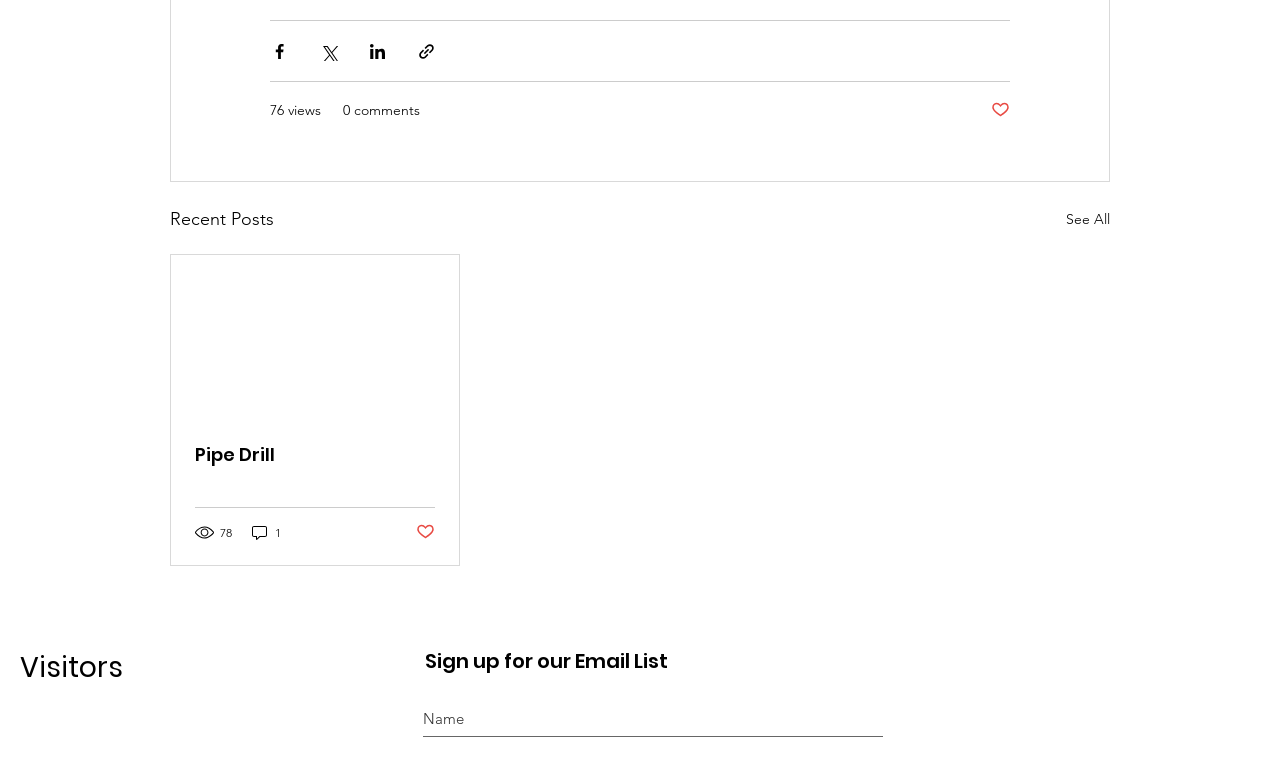What is the title of the section above the recent posts?
Analyze the screenshot and provide a detailed answer to the question.

I found the answer by looking at the heading element above the recent posts, which has a text 'Recent Posts'.